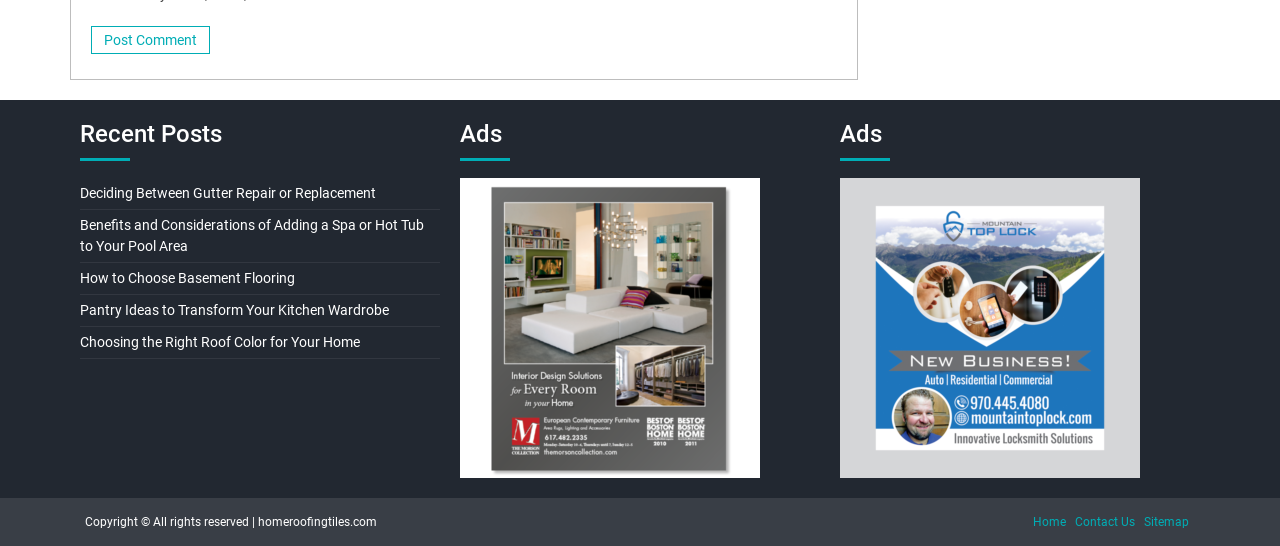Give a one-word or phrase response to the following question: What is the last link in the footer section?

Sitemap